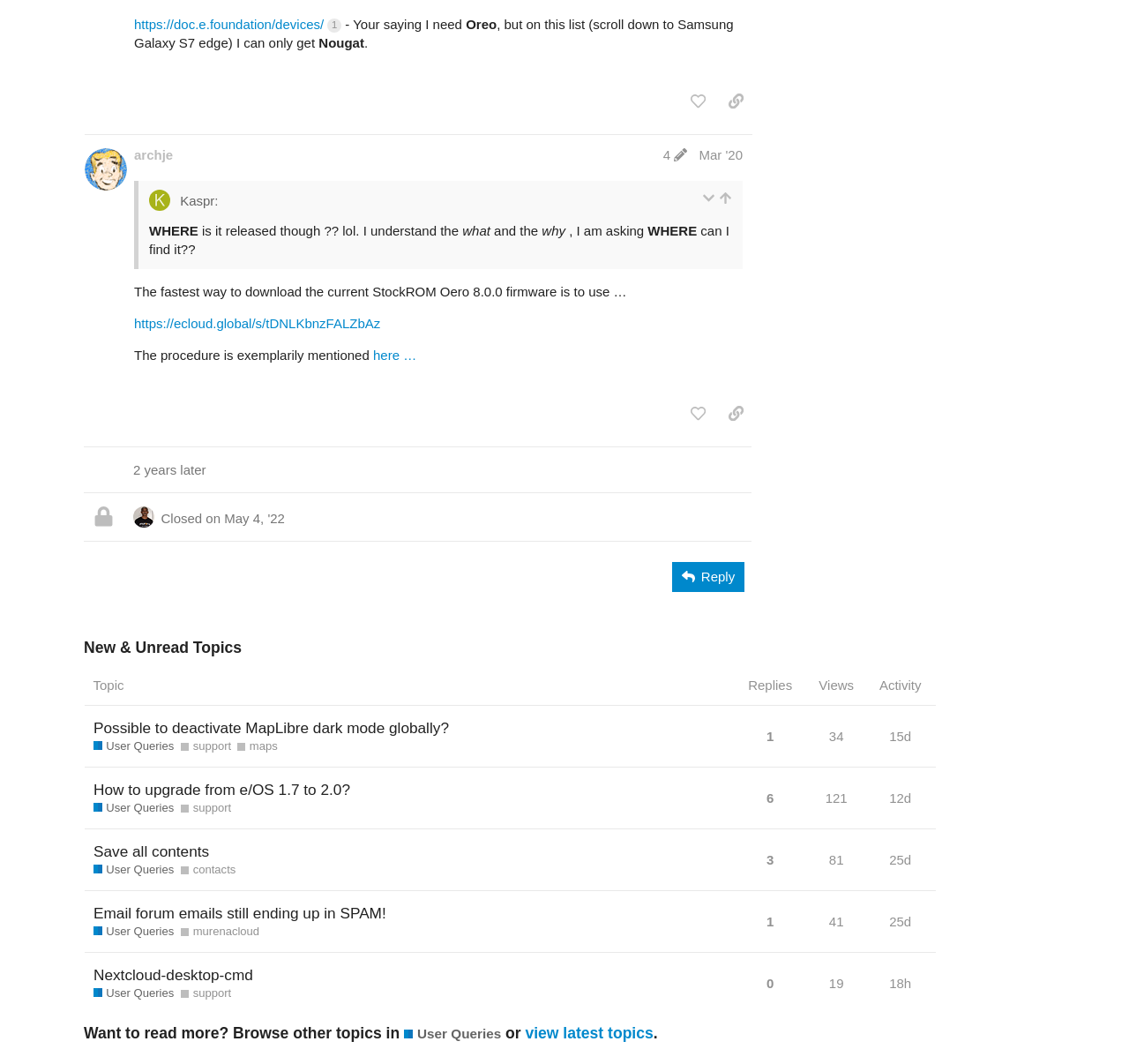Using floating point numbers between 0 and 1, provide the bounding box coordinates in the format (top-left x, top-left y, bottom-right x, bottom-right y). Locate the UI element described here: 3

[0.675, 0.789, 0.689, 0.827]